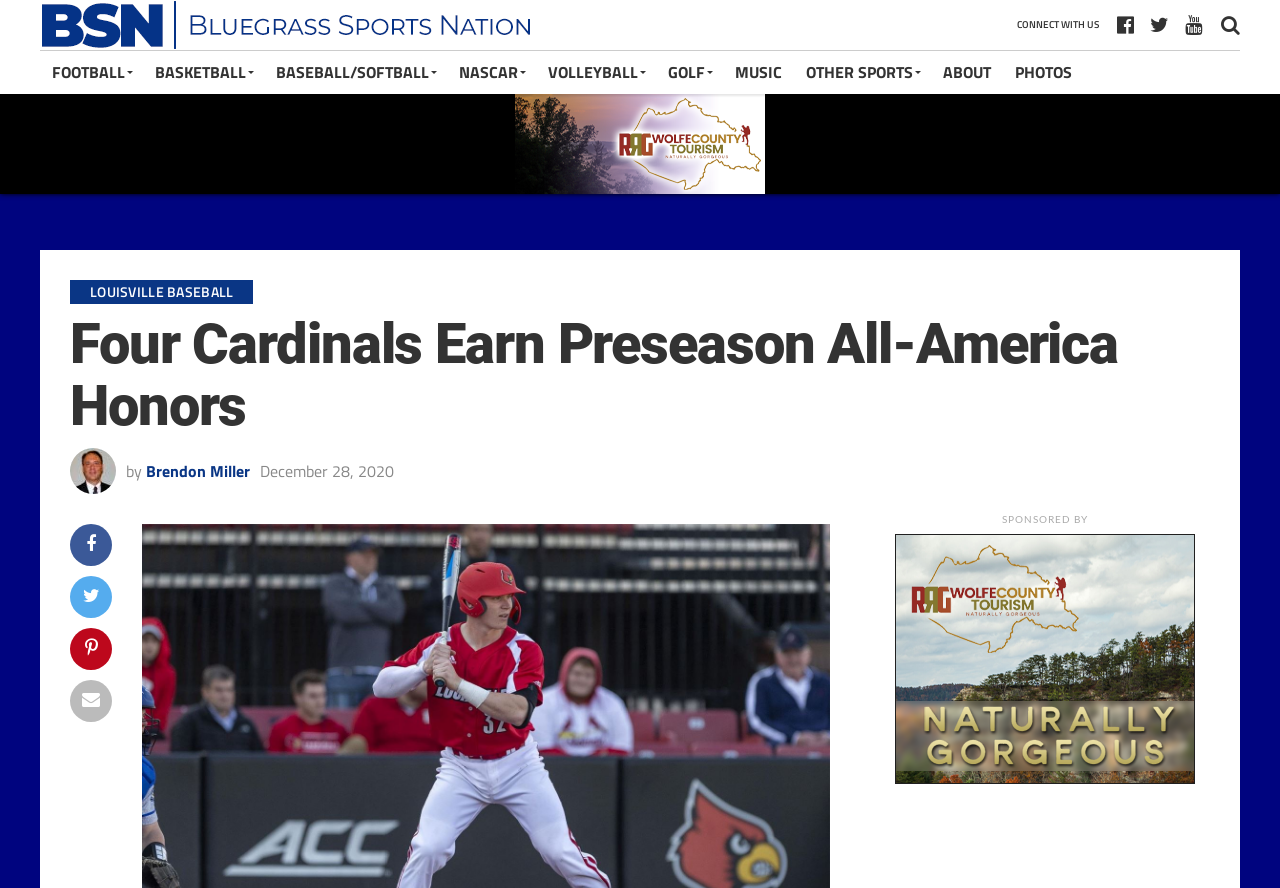Provide an in-depth description of the elements and layout of the webpage.

The webpage is about the University of Louisville baseball program, specifically highlighting four student-athletes who earned preseason All-America honors. 

At the top left corner, there is a logo of "Bluegrass Sports Nation" with a link to the website. Below the logo, there is a horizontal navigation menu with links to various sports categories, including football, basketball, baseball/softball, and others. 

On the right side of the page, there is a section titled "CONNECT WITH US". 

The main content of the page is divided into two columns. On the left, there is a heading "LOUISVILLE BASEBALL" followed by a subheading "Four Cardinals Earn Preseason All-America Honors". Below the headings, there is an avatar photo of the author, Brendon Miller, with a link to his profile. The publication date, December 28, 2020, is also displayed. 

On the right column, there is a large advertisement or sponsored content with a link to "Wolfe County - Naturally Gorgeous" and an image related to the content. 

At the bottom of the page, there is a sponsored section with a link to "rrg_wolfecotourism2".